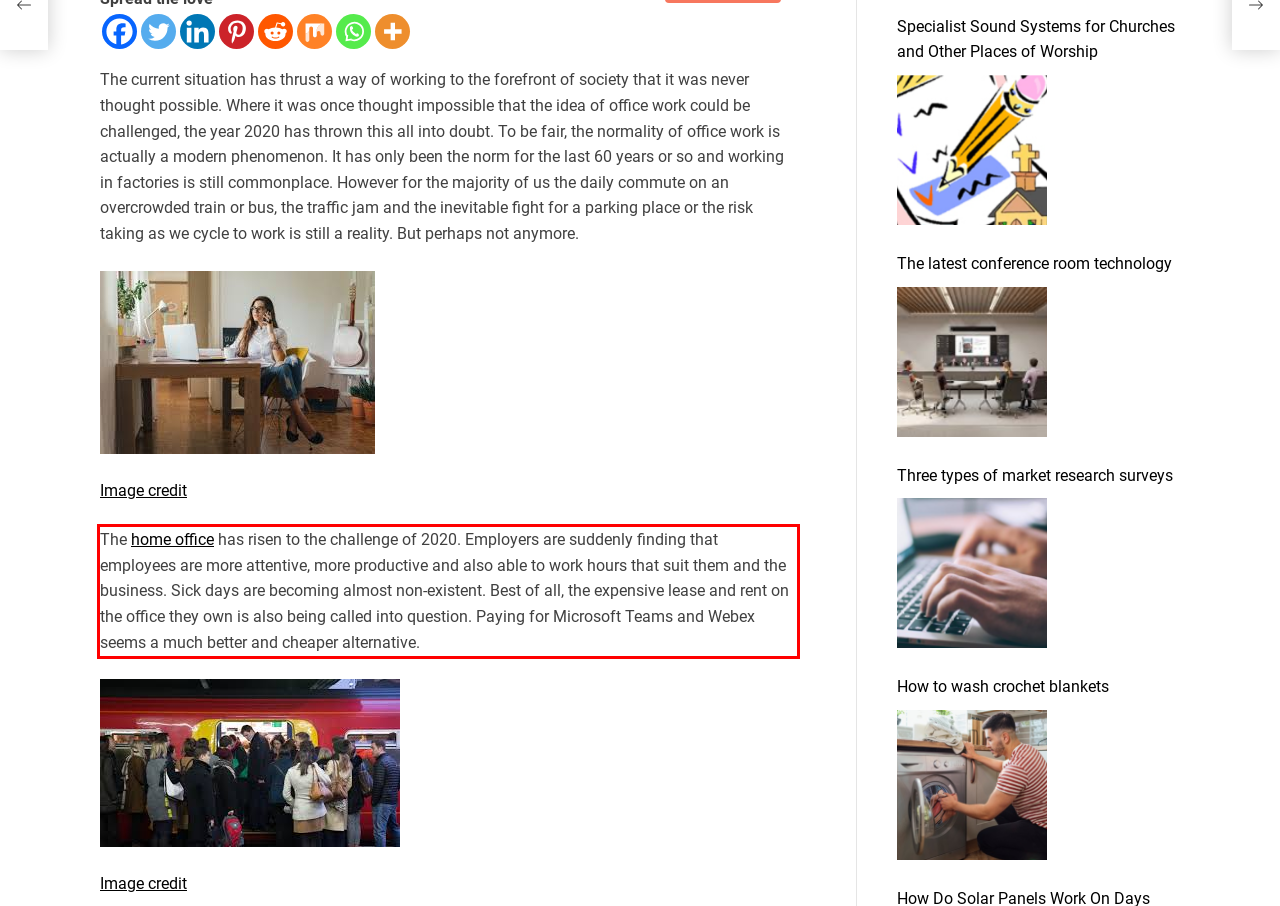You are provided with a screenshot of a webpage featuring a red rectangle bounding box. Extract the text content within this red bounding box using OCR.

The home office has risen to the challenge of 2020. Employers are suddenly finding that employees are more attentive, more productive and also able to work hours that suit them and the business. Sick days are becoming almost non-existent. Best of all, the expensive lease and rent on the office they own is also being called into question. Paying for Microsoft Teams and Webex seems a much better and cheaper alternative.